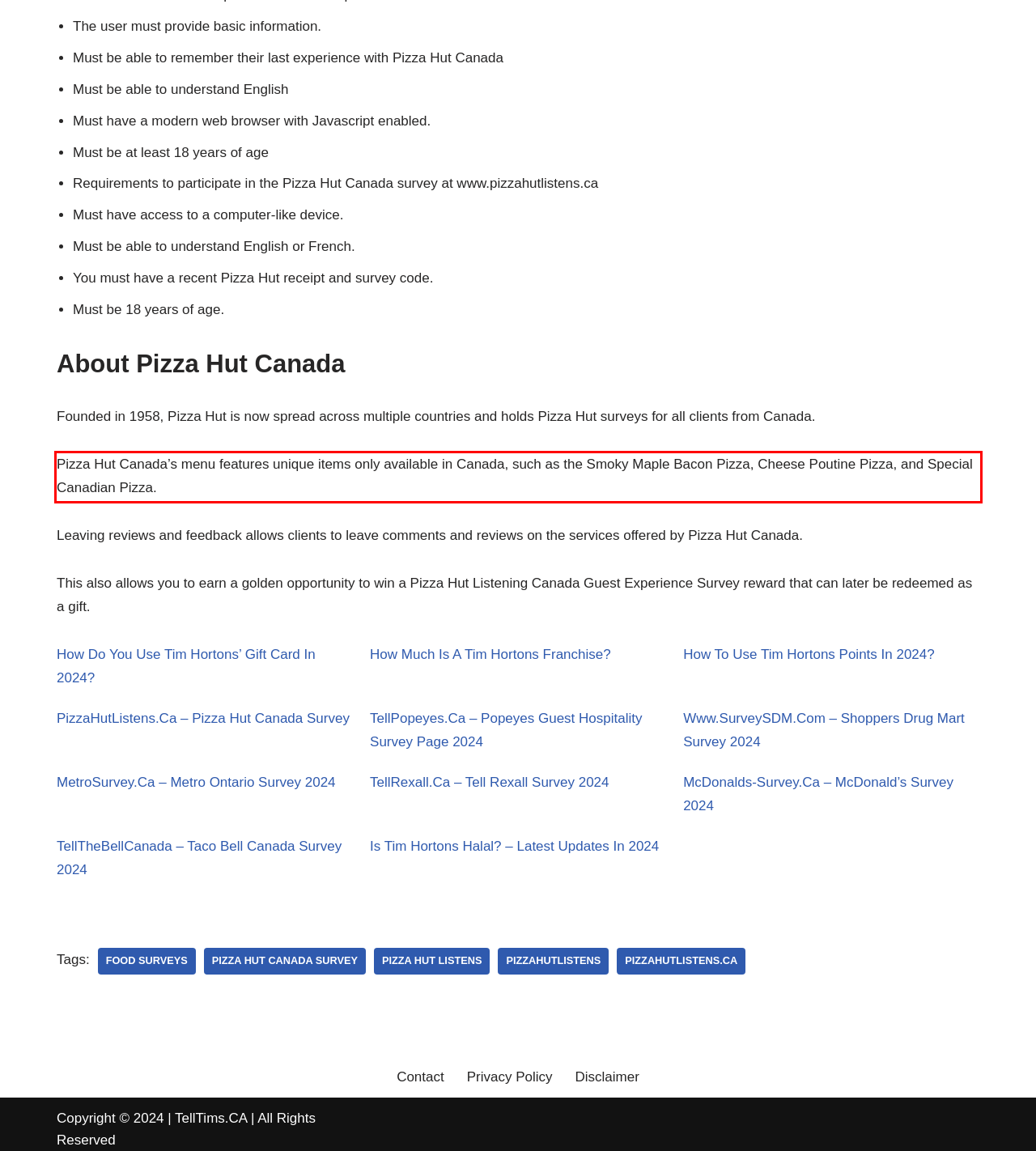You are looking at a screenshot of a webpage with a red rectangle bounding box. Use OCR to identify and extract the text content found inside this red bounding box.

Pizza Hut Canada’s menu features unique items only available in Canada, such as the Smoky Maple Bacon Pizza, Cheese Poutine Pizza, and Special Canadian Pizza.